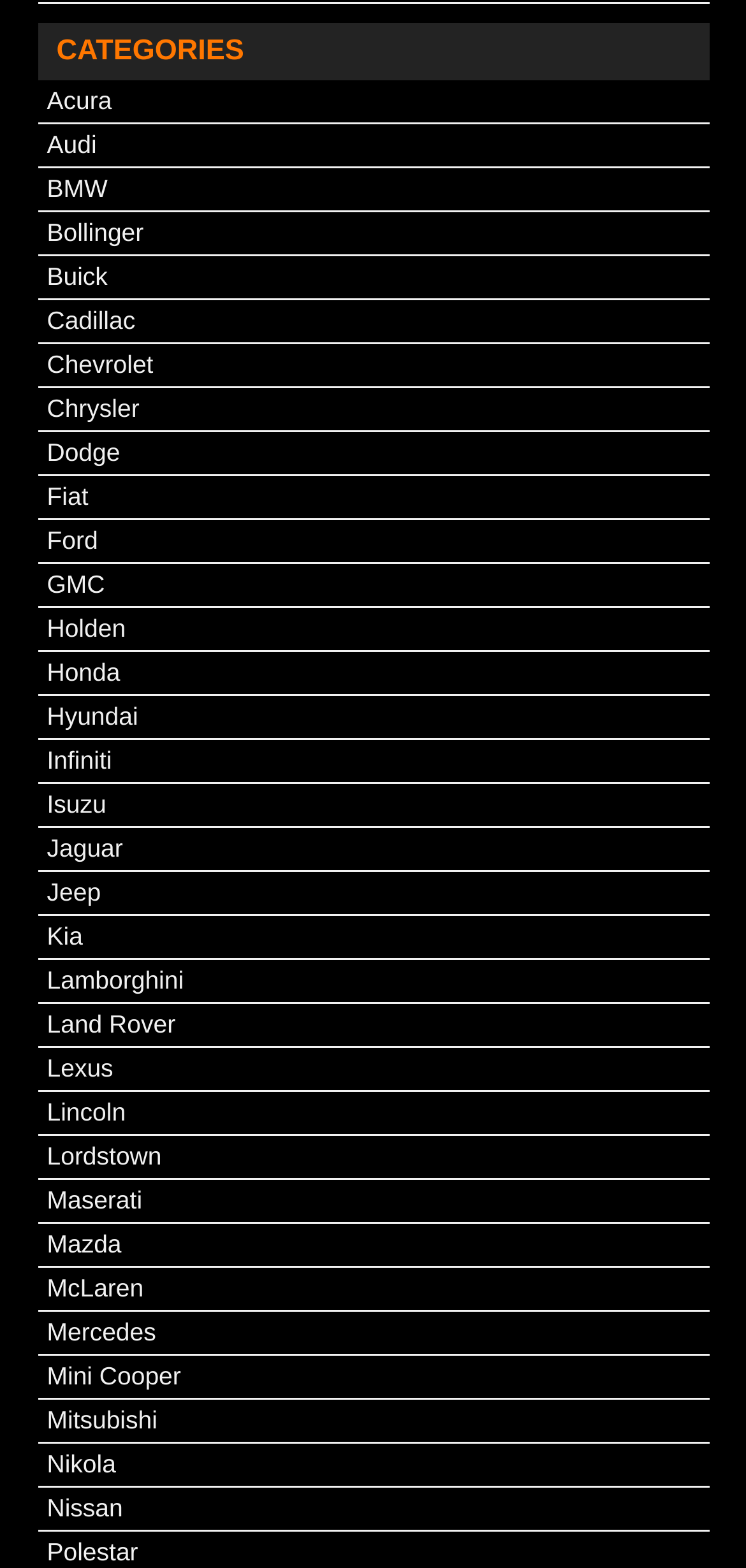What is the last car brand listed?
Answer with a single word or short phrase according to what you see in the image.

Polestar